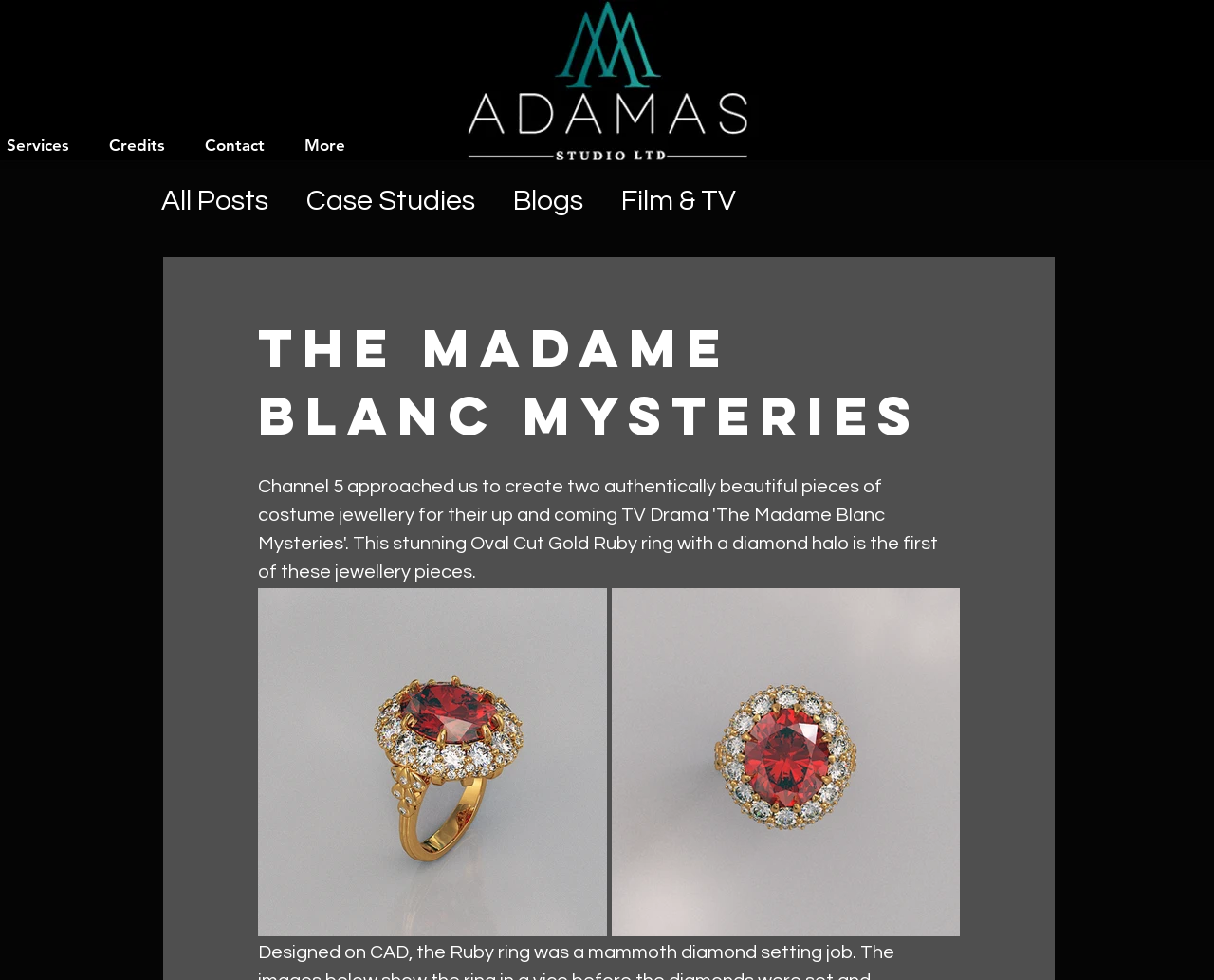Answer briefly with one word or phrase:
How many navigation links are there?

5